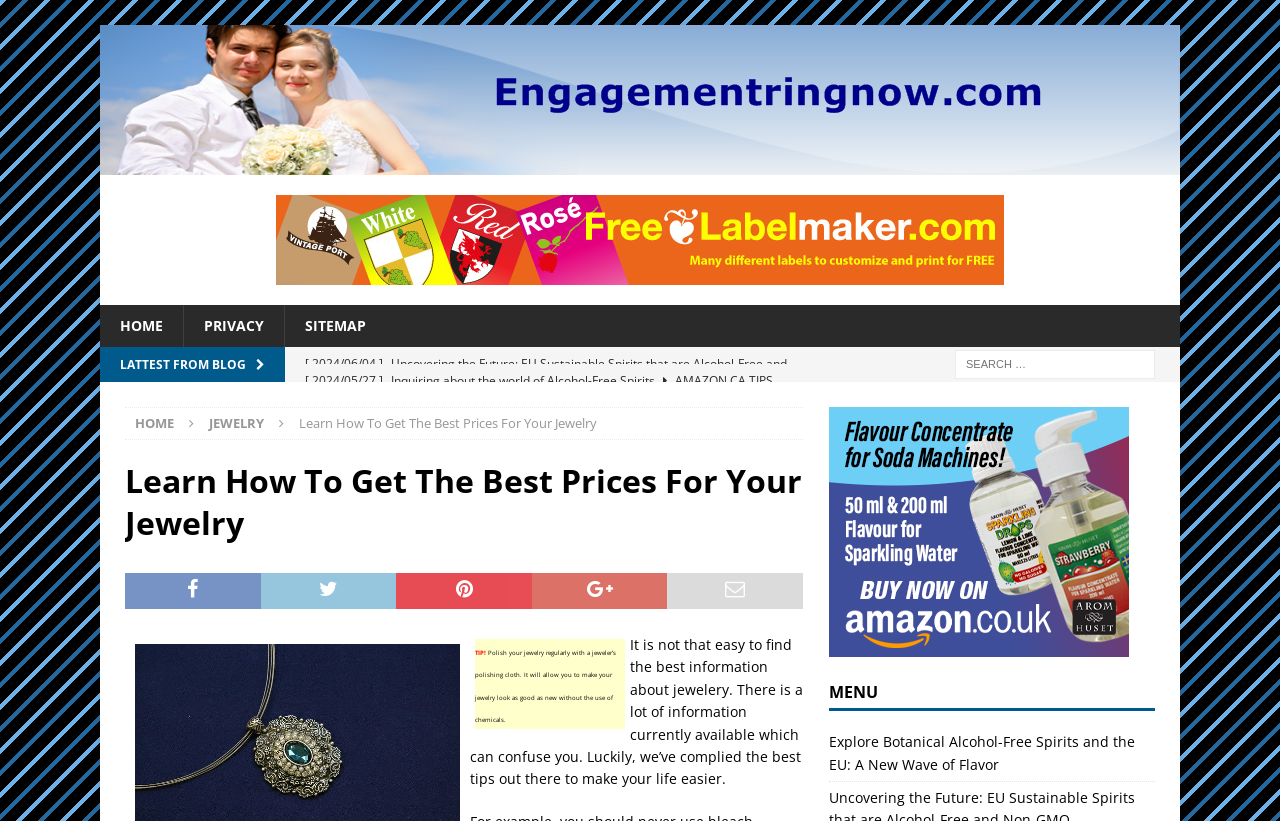Identify the bounding box for the given UI element using the description provided. Coordinates should be in the format (top-left x, top-left y, bottom-right x, bottom-right y) and must be between 0 and 1. Here is the description: title="Engagement Ring Now"

[0.078, 0.187, 0.922, 0.21]